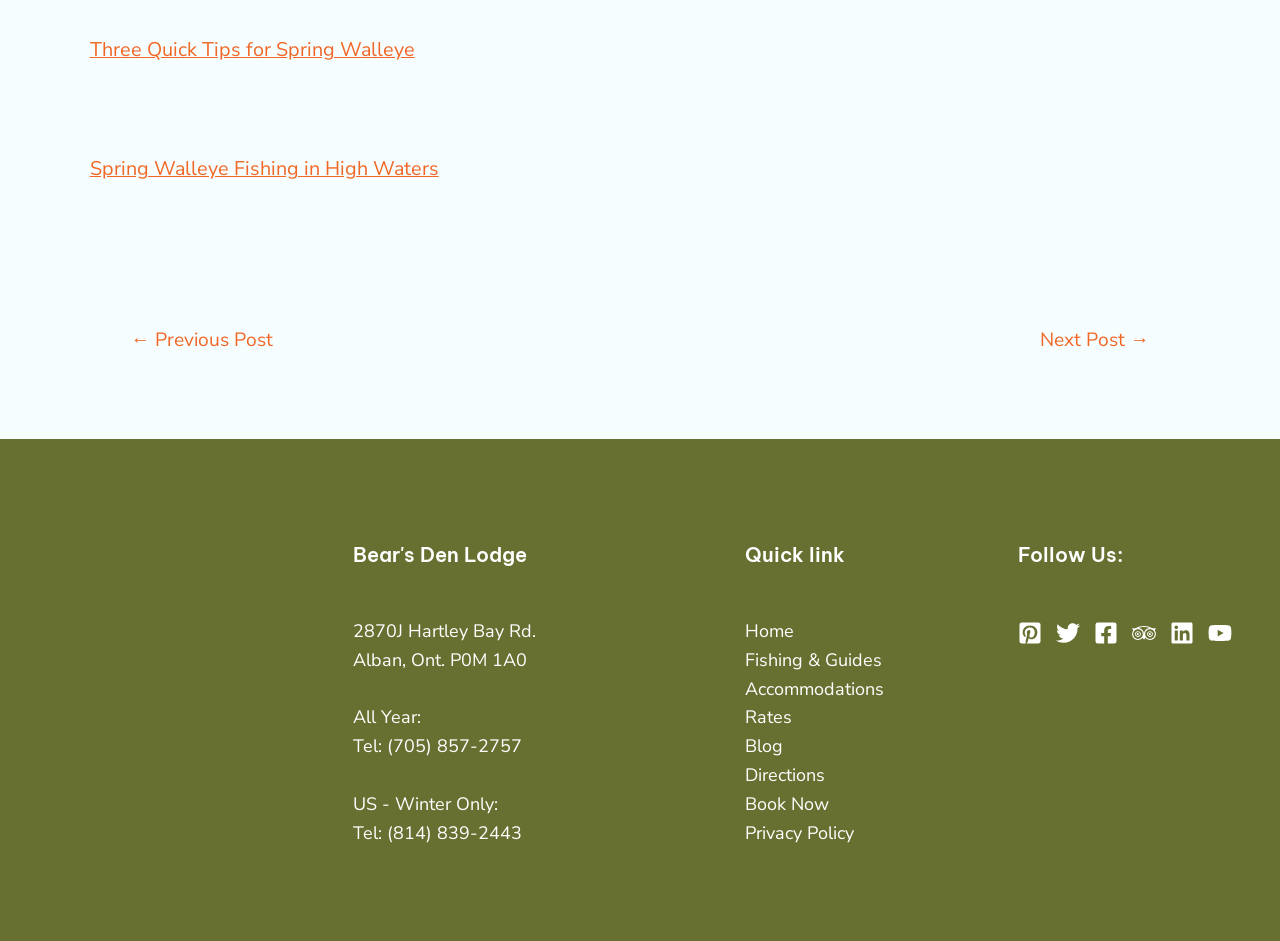Give a one-word or phrase response to the following question: What is the text of the second link in the navigation section?

Next Post →